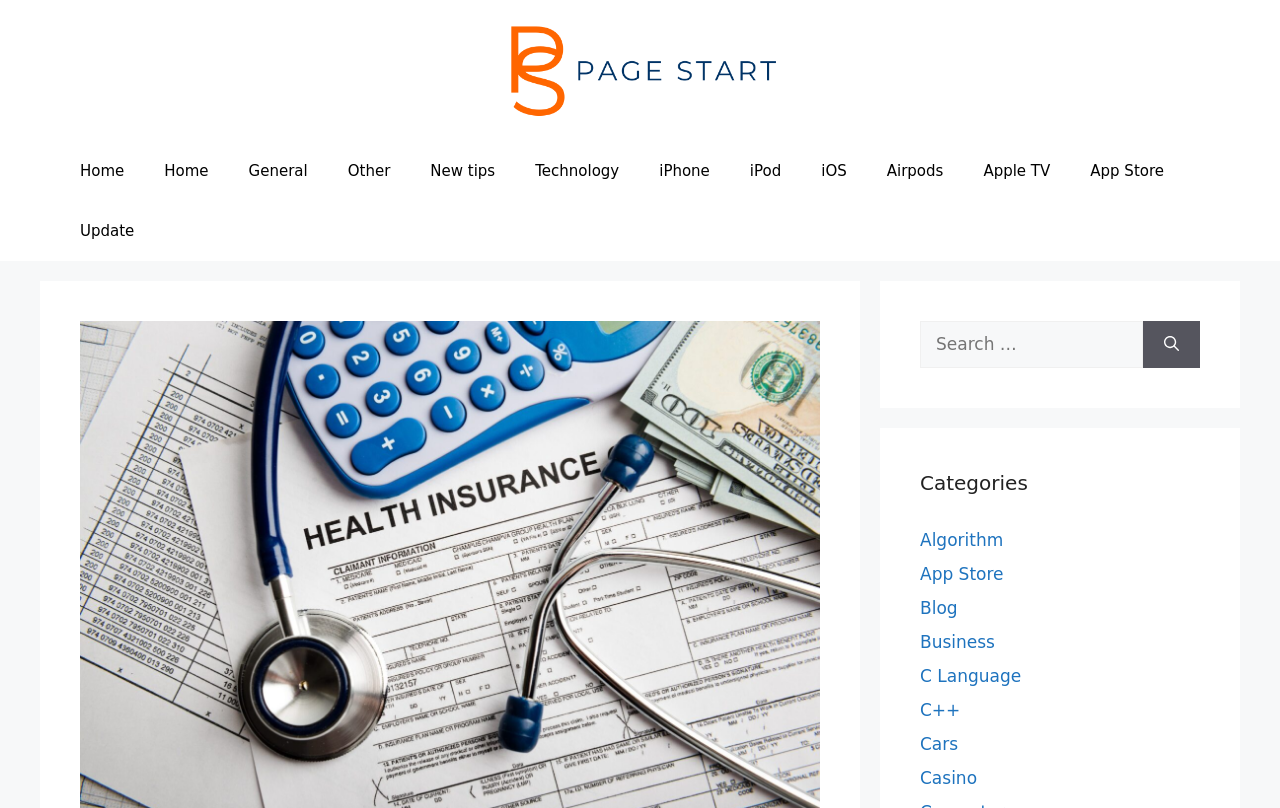What is the category of the link 'Algorithm'?
Please give a well-detailed answer to the question.

The link 'Algorithm' is located under the heading 'Categories', which suggests that it is a category of content within the website.